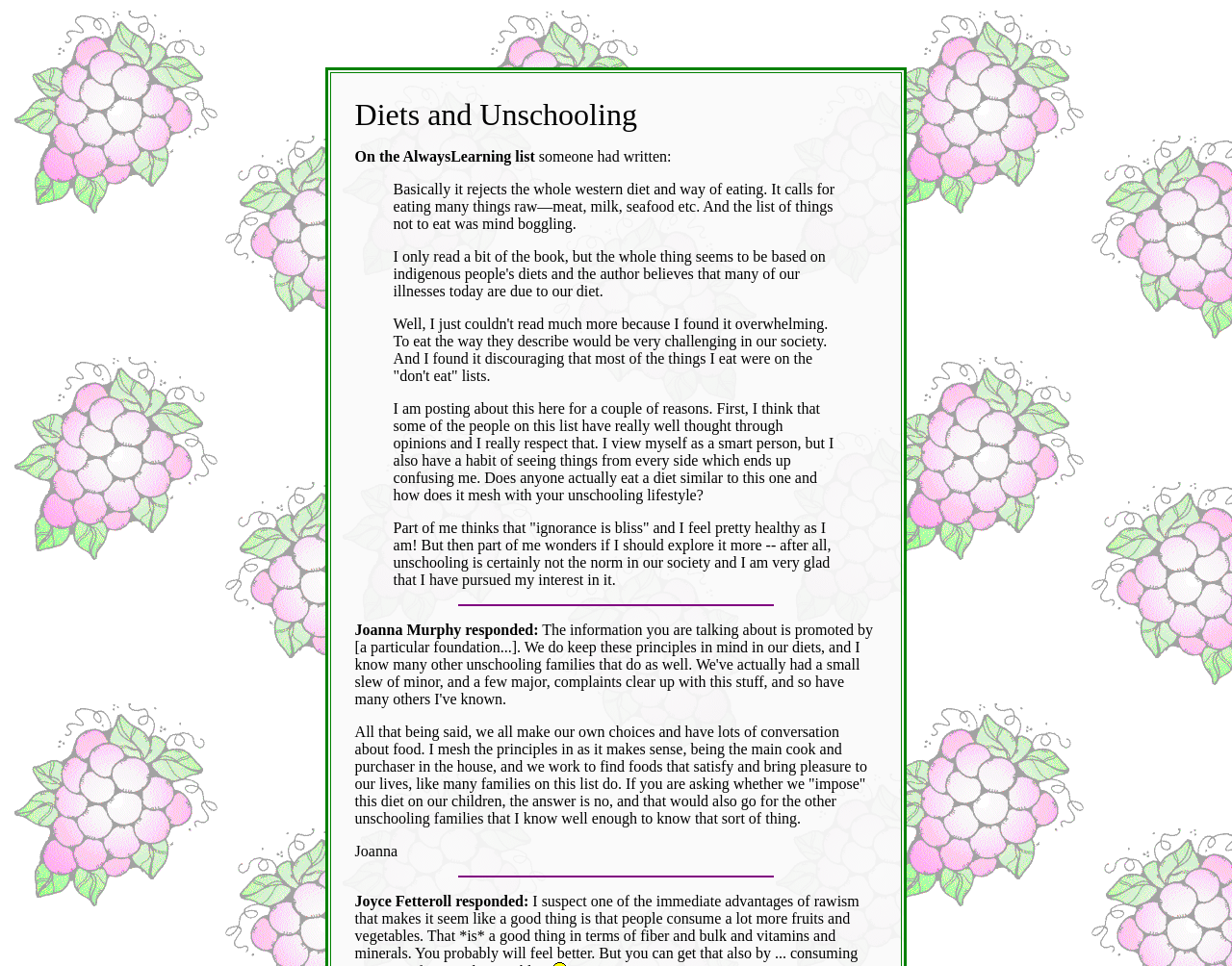What is the author's concern about exploring a new diet?
Answer the question with detailed information derived from the image.

The author mentions that they found the list of things not to eat overwhelming and discouraging, which suggests that they are concerned about feeling overwhelmed if they were to explore a new diet.